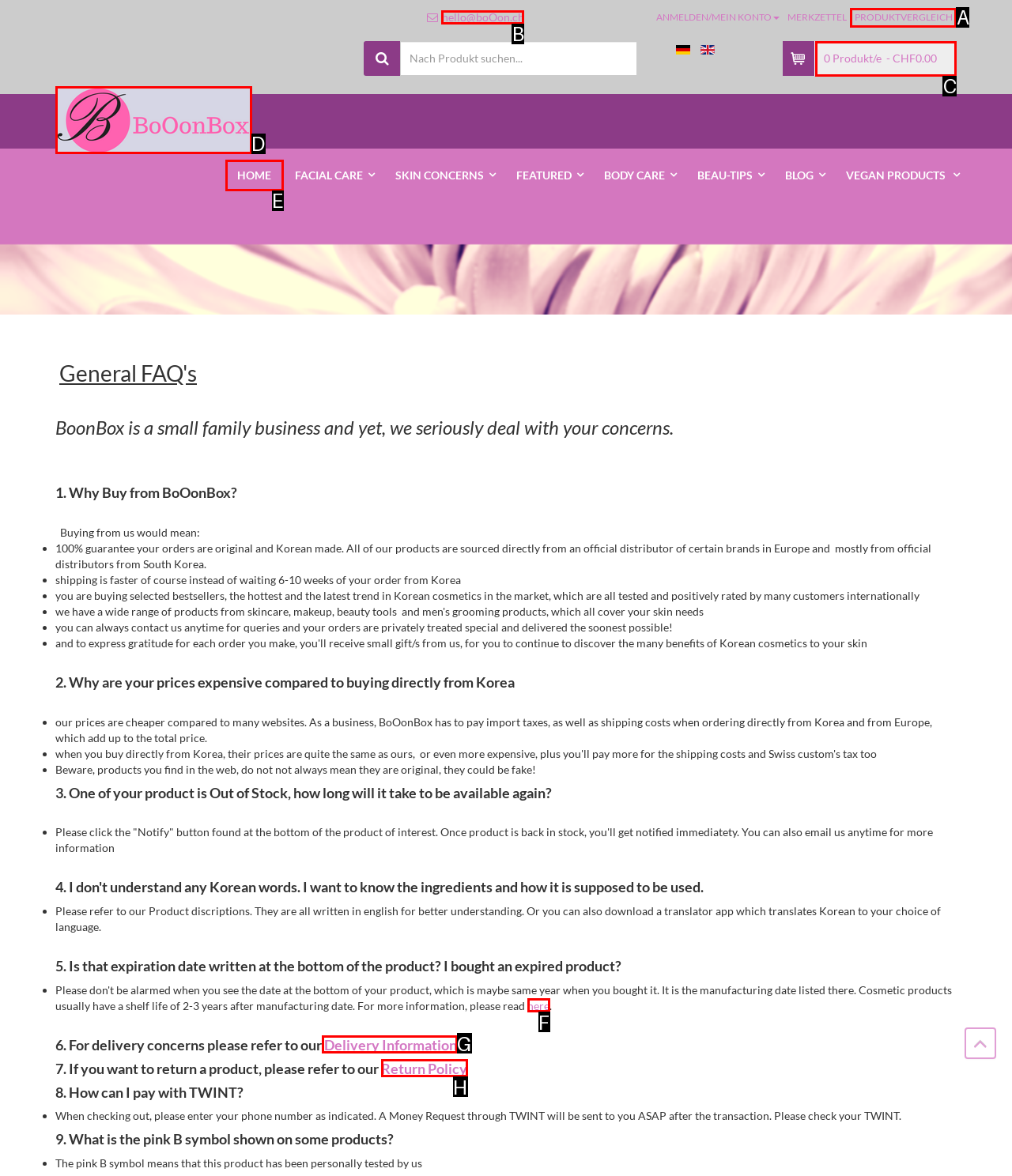Pick the HTML element that corresponds to the description: Delivery Information
Answer with the letter of the correct option from the given choices directly.

G